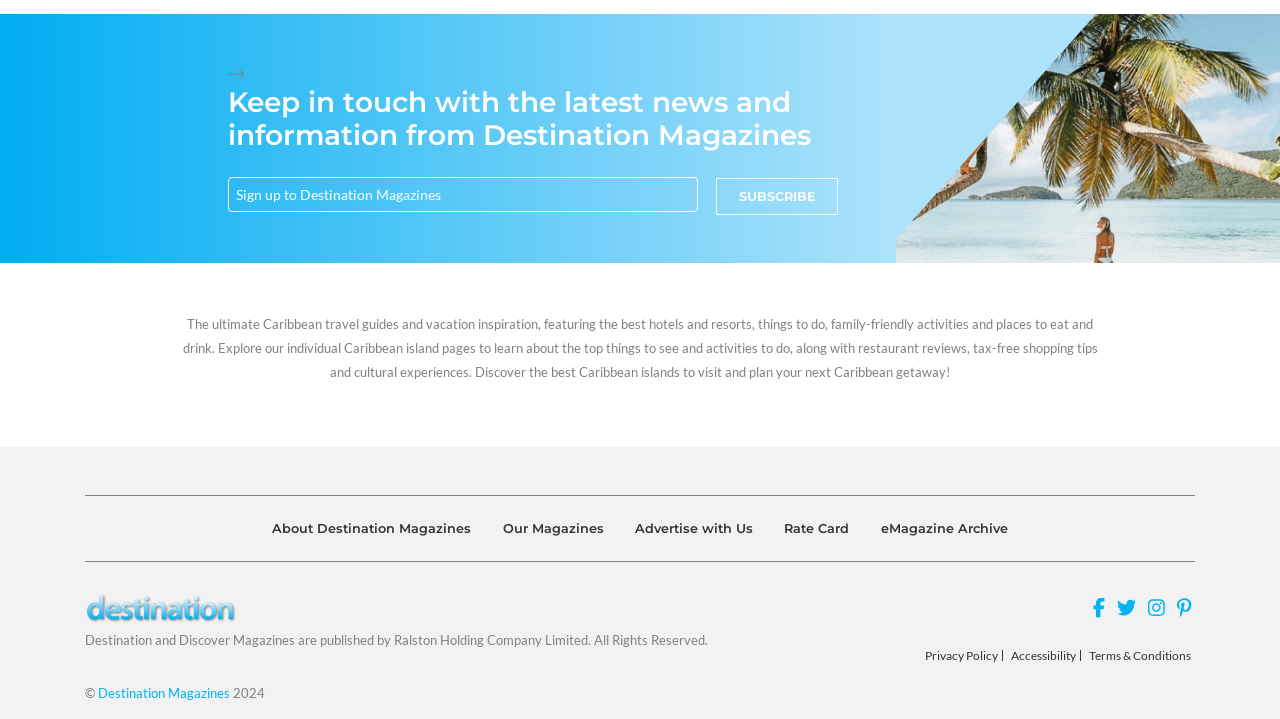Find the bounding box coordinates for the area you need to click to carry out the instruction: "Learn about Destination Magazines". The coordinates should be four float numbers between 0 and 1, indicated as [left, top, right, bottom].

[0.205, 0.707, 0.376, 0.762]